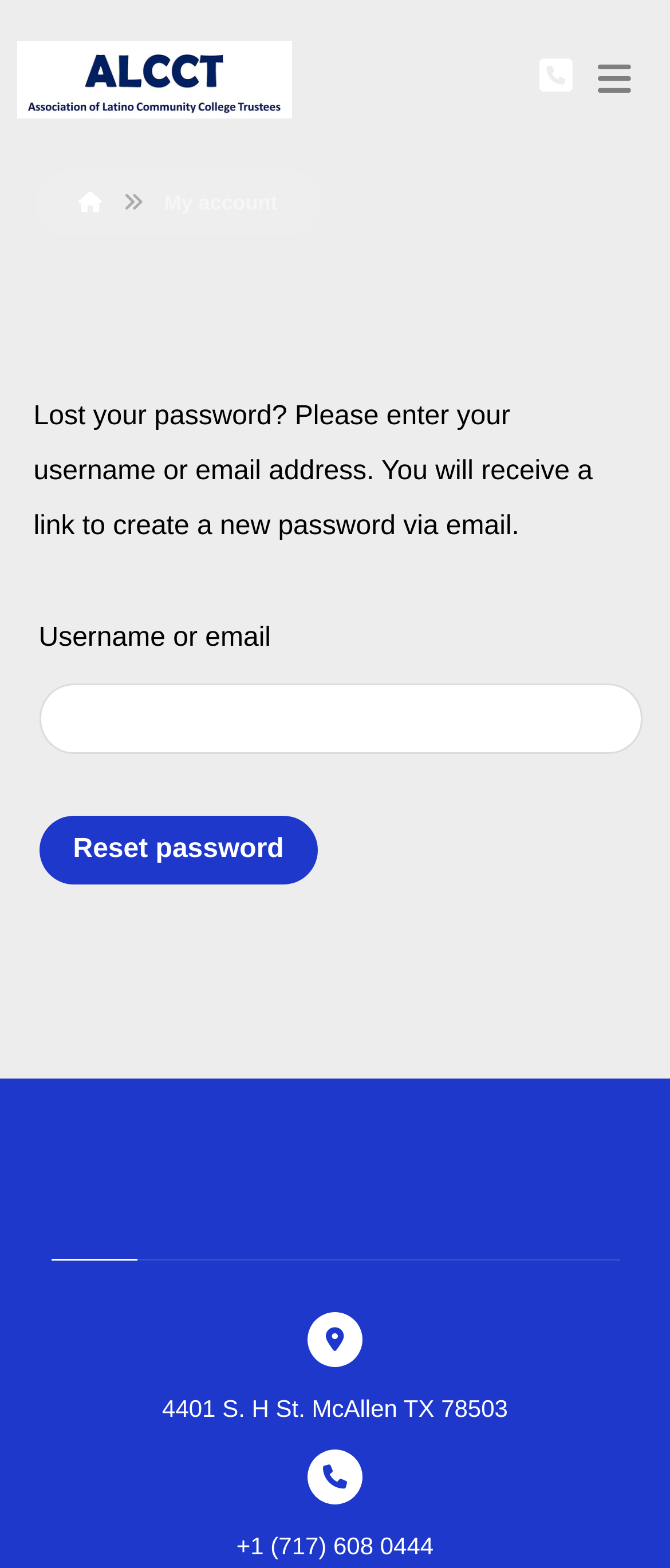What is the logo of the website?
Please interpret the details in the image and answer the question thoroughly.

The logo of the website is an image with the text 'ALCCT', which is located at the top of the webpage and is also a link.